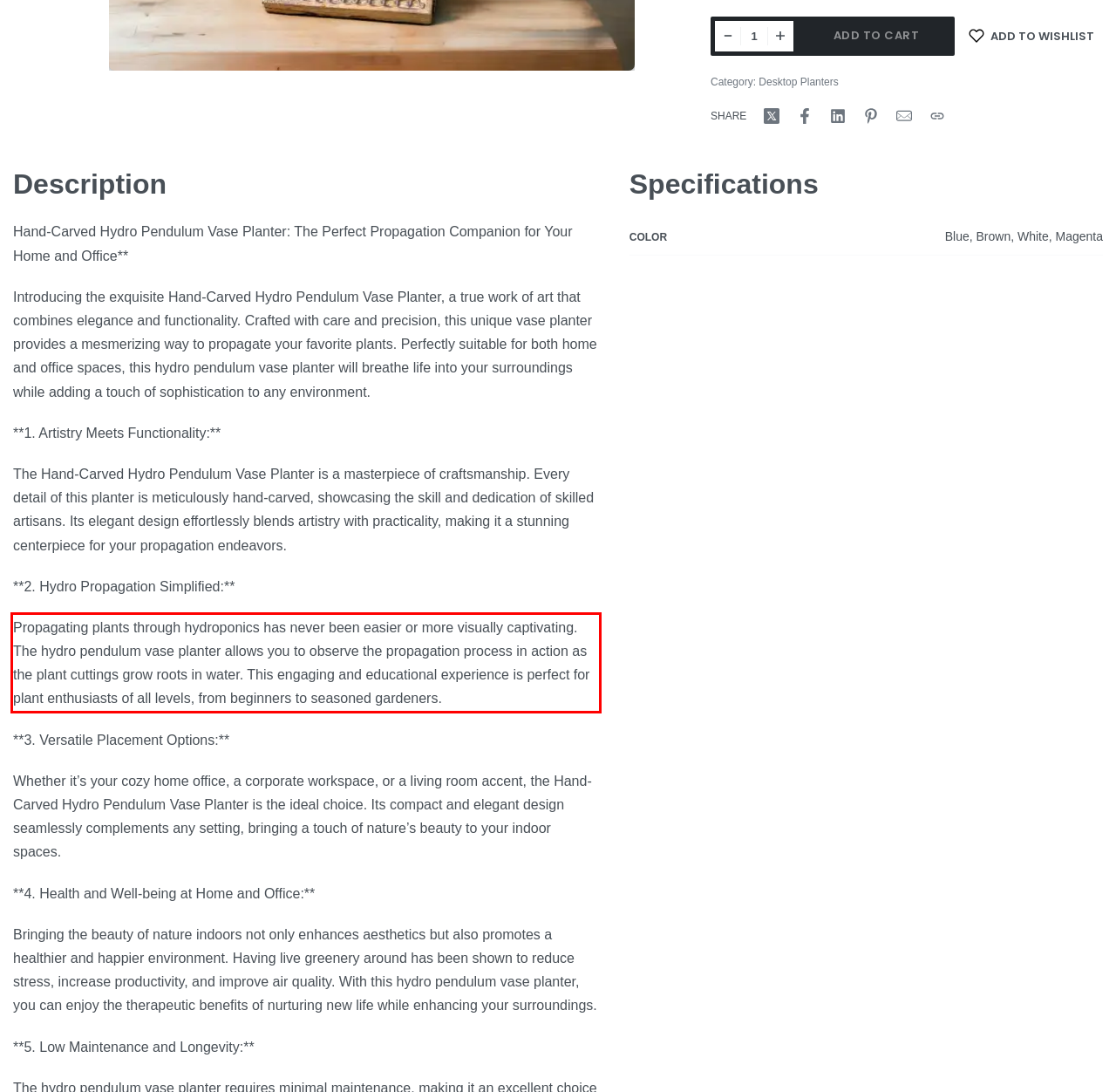Review the webpage screenshot provided, and perform OCR to extract the text from the red bounding box.

Propagating plants through hydroponics has never been easier or more visually captivating. The hydro pendulum vase planter allows you to observe the propagation process in action as the plant cuttings grow roots in water. This engaging and educational experience is perfect for plant enthusiasts of all levels, from beginners to seasoned gardeners.